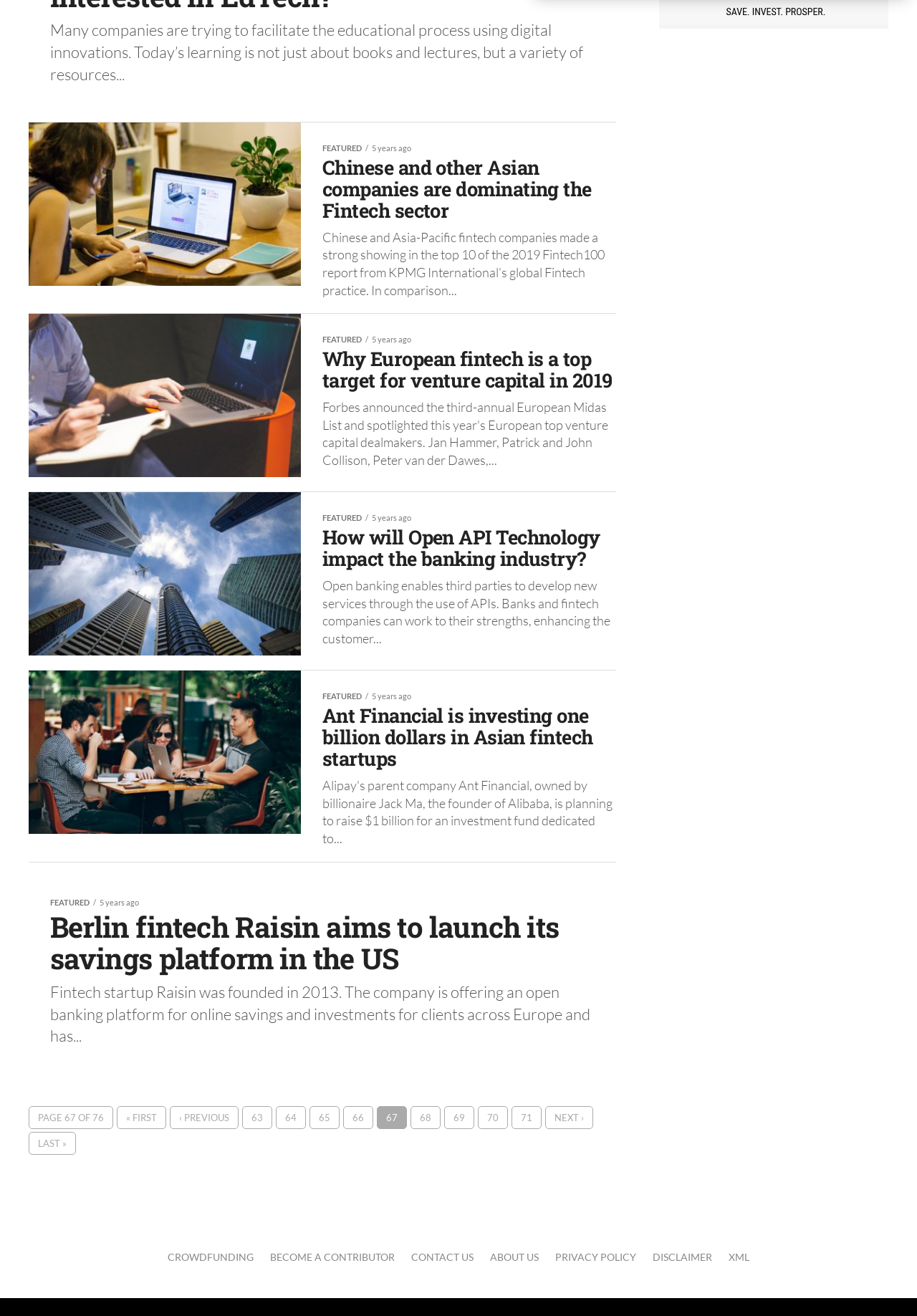What is the slogan or tagline of the website?
Based on the screenshot, respond with a single word or phrase.

Save. Invest. Prosper.